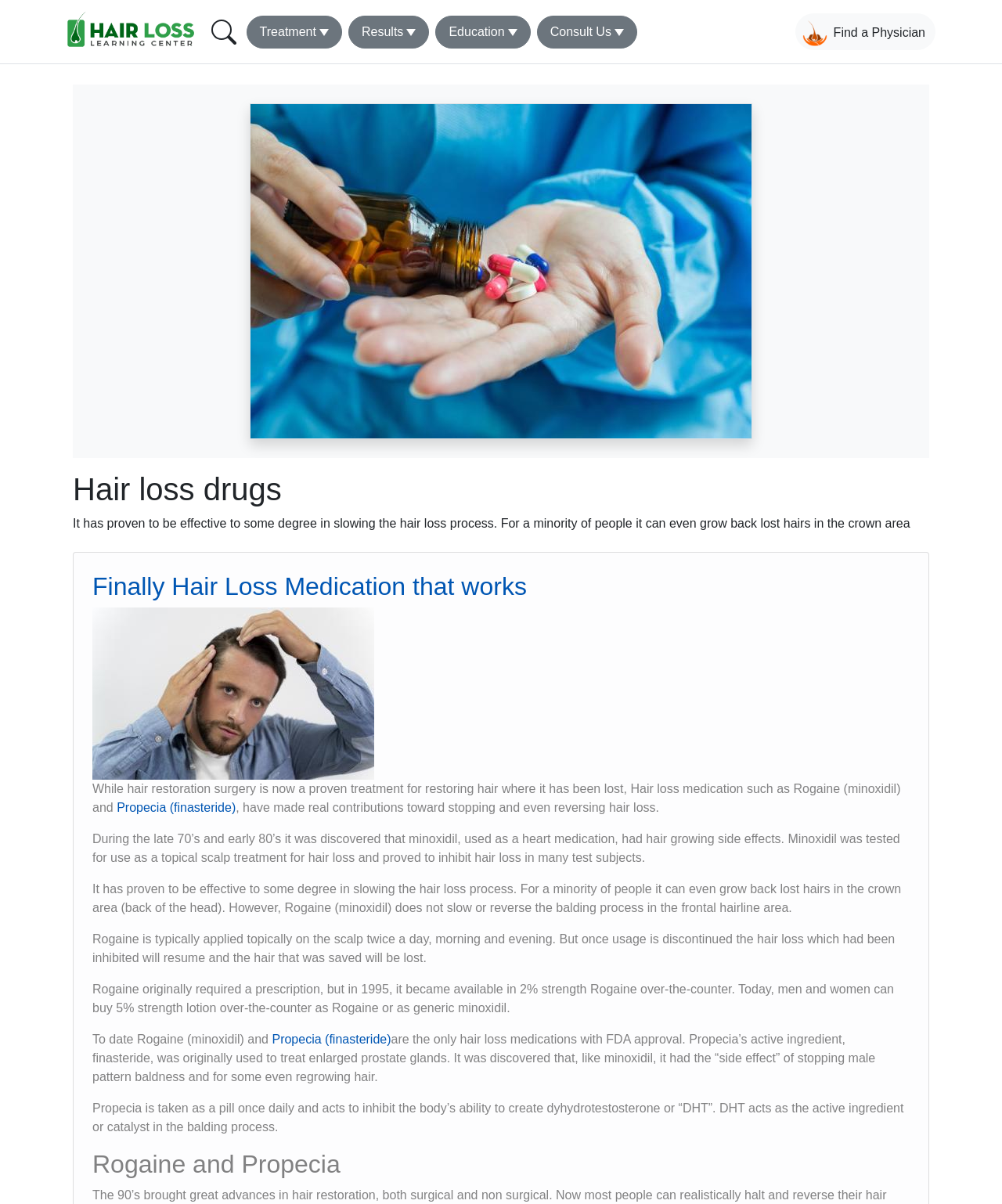Using the element description parent_node: Main navigation learning center, predict the bounding box coordinates for the UI element. Provide the coordinates in (top-left x, top-left y, bottom-right x, bottom-right y) format with values ranging from 0 to 1.

[0.2, 0.011, 0.246, 0.041]